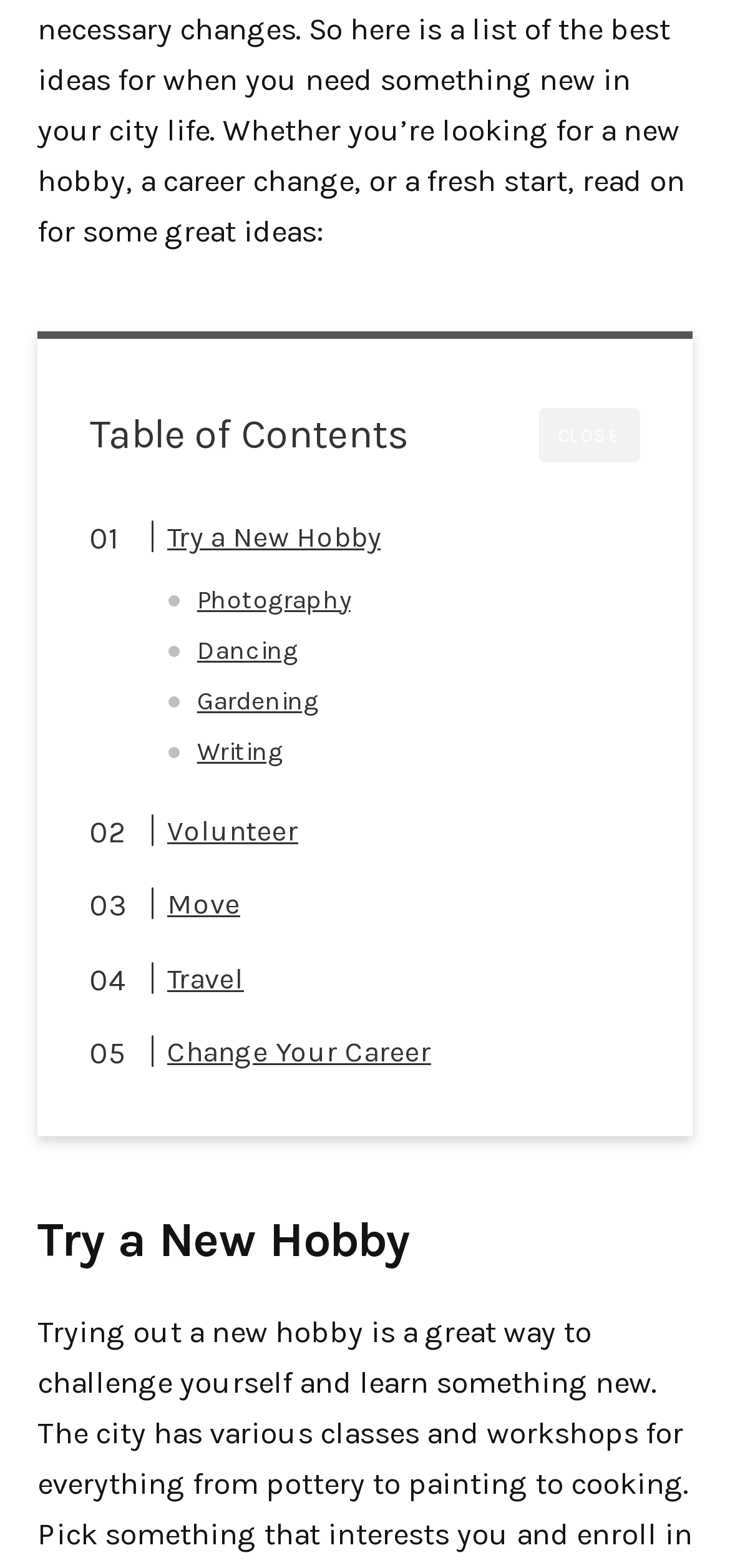Please find the bounding box for the following UI element description. Provide the coordinates in (top-left x, top-left y, bottom-right x, bottom-right y) format, with values between 0 and 1: Move

[0.176, 0.564, 0.329, 0.592]